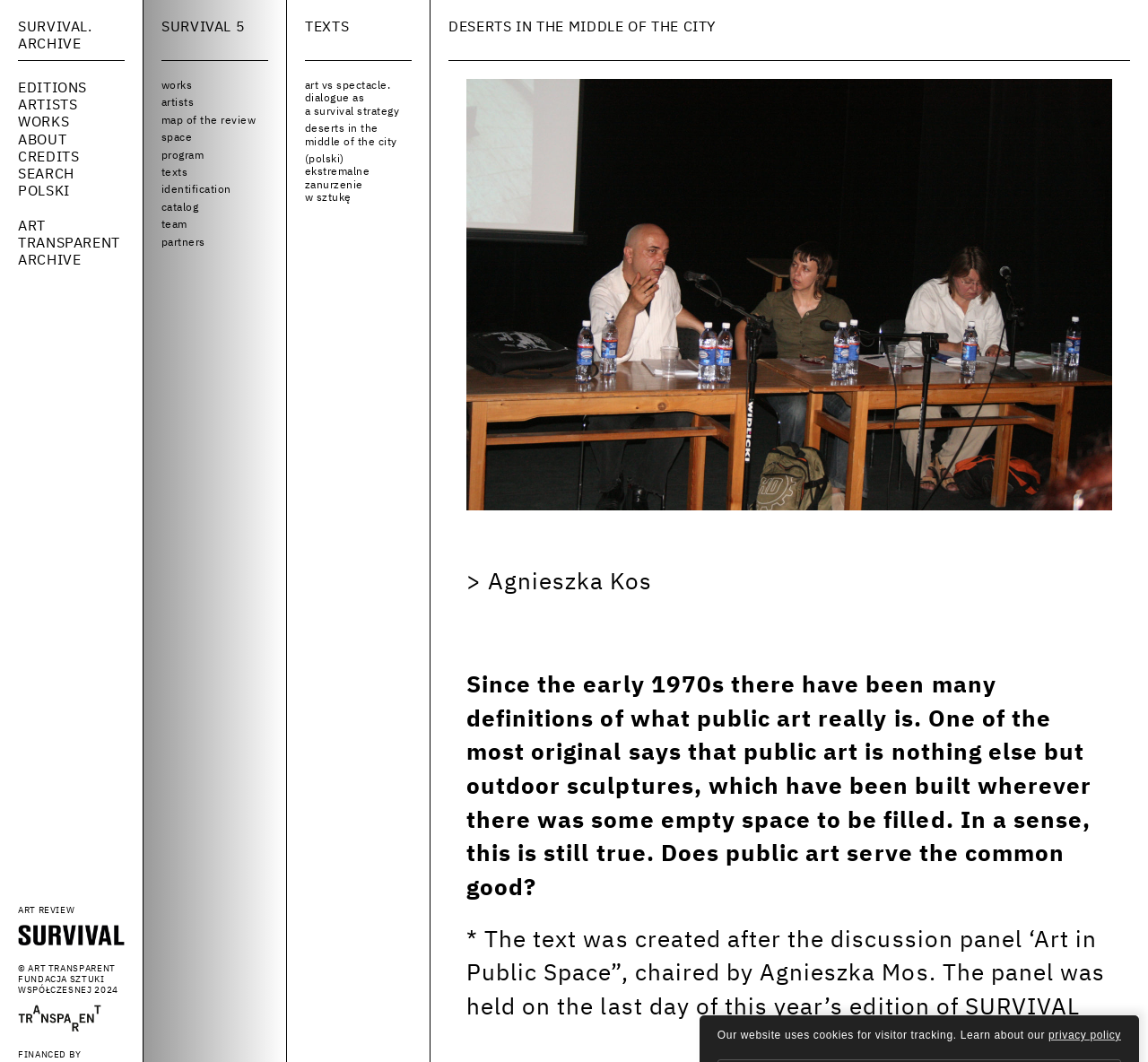Identify the bounding box coordinates for the region of the element that should be clicked to carry out the instruction: "Learn about the privacy policy". The bounding box coordinates should be four float numbers between 0 and 1, i.e., [left, top, right, bottom].

[0.913, 0.969, 0.977, 0.981]